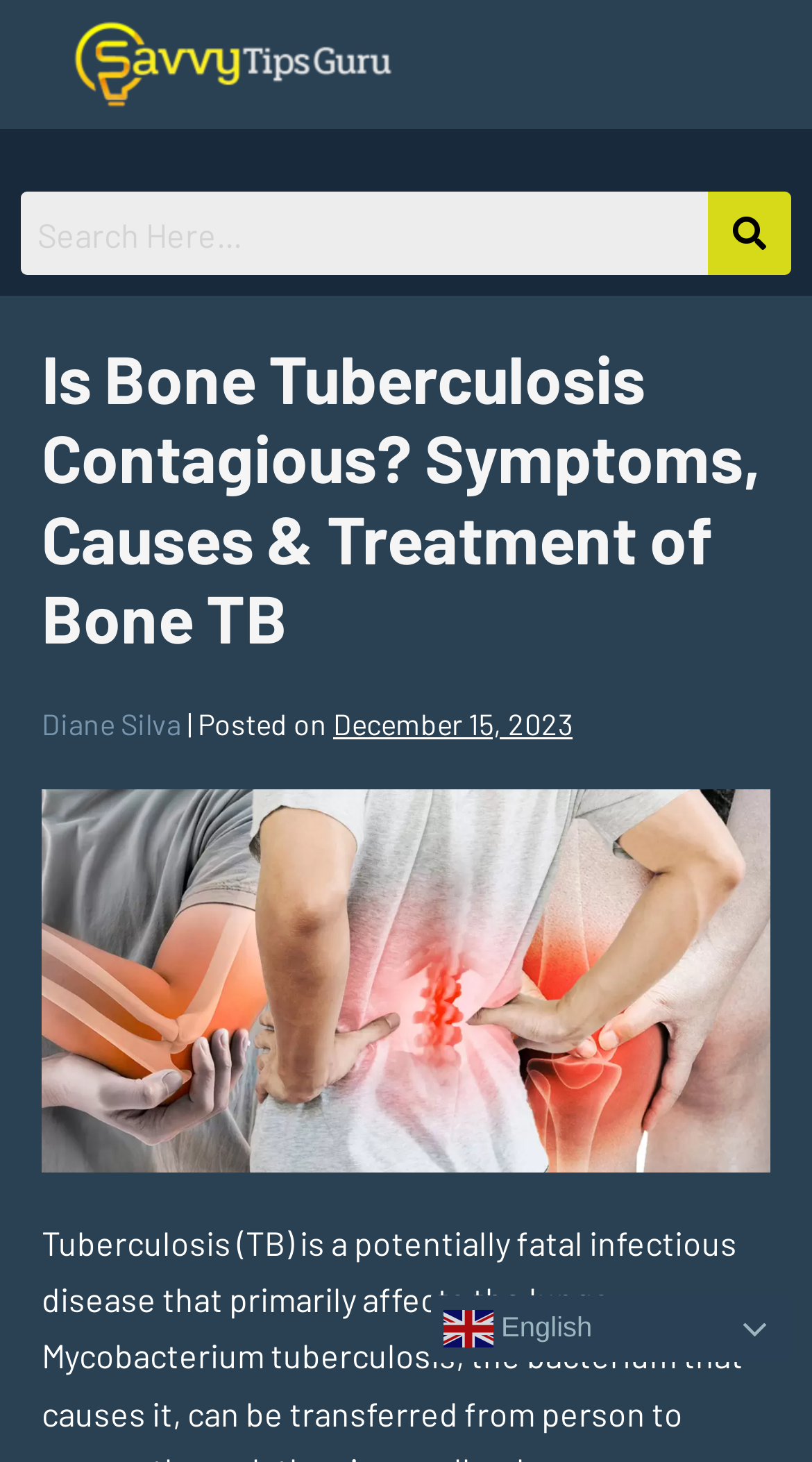Extract the bounding box for the UI element that matches this description: "Diane Silva".

[0.051, 0.482, 0.223, 0.506]